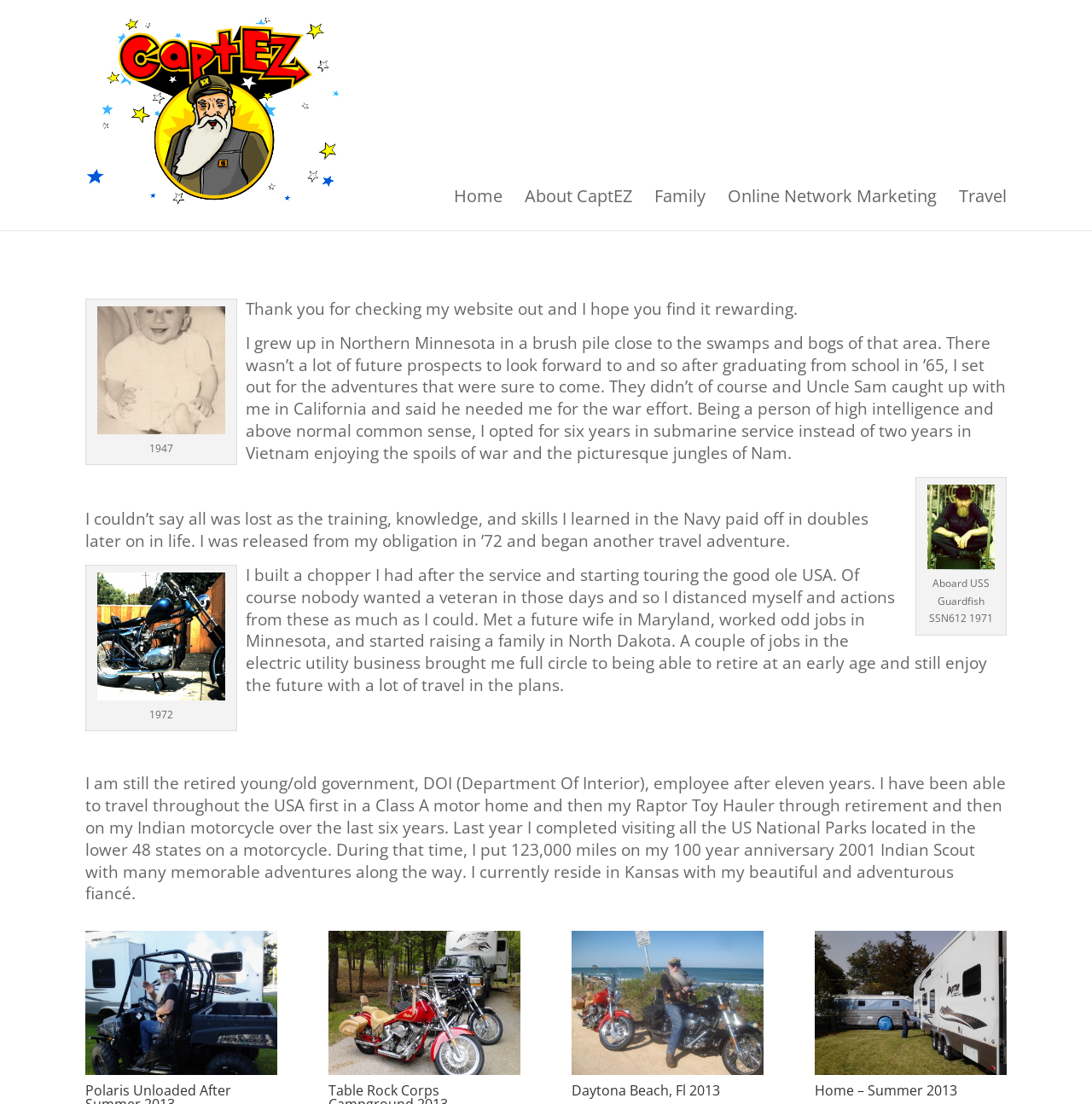Answer in one word or a short phrase: 
What is the author's occupation before retirement?

Government employee